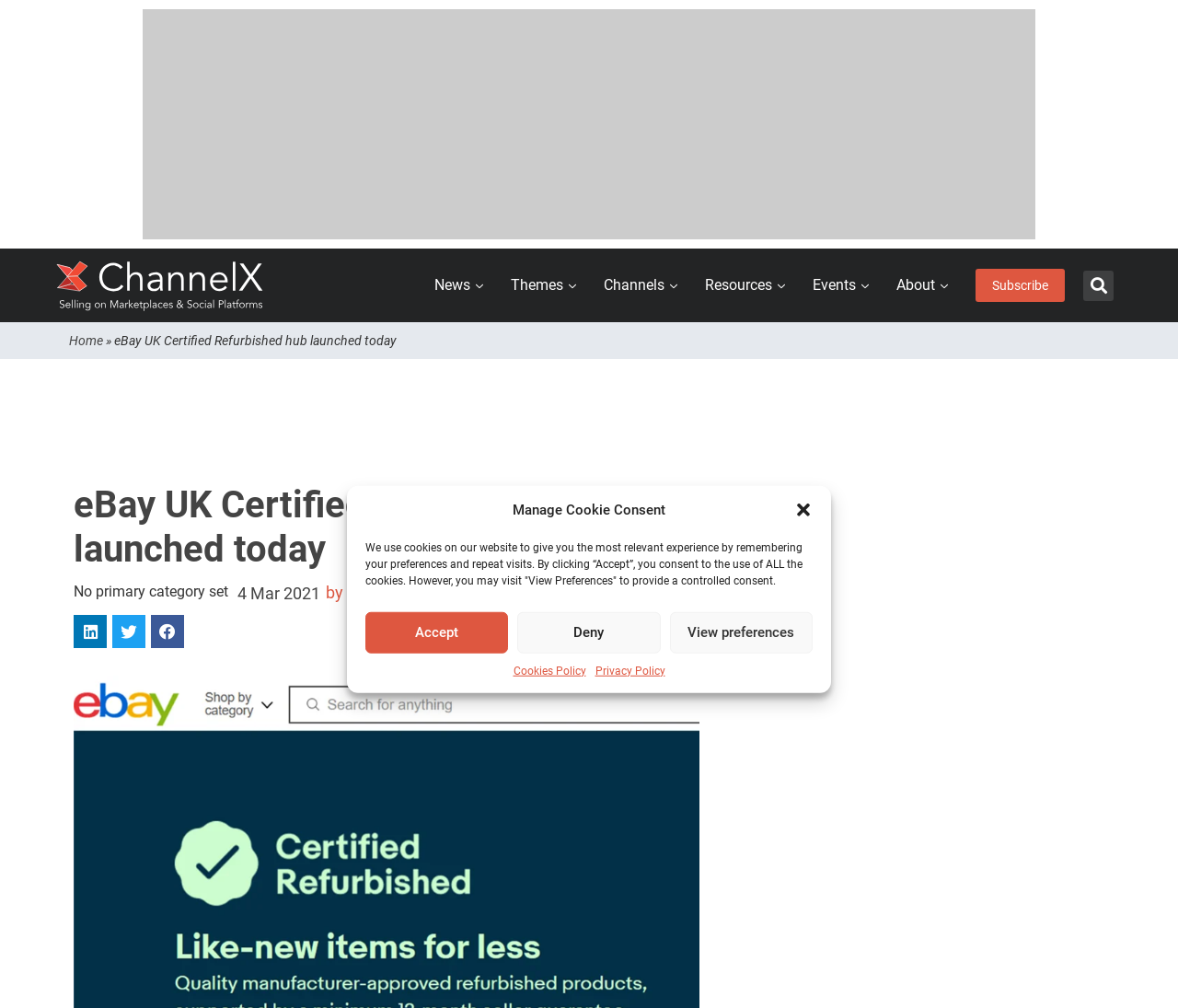Based on the element description Cookies Policy, identify the bounding box of the UI element in the given webpage screenshot. The coordinates should be in the format (top-left x, top-left y, bottom-right x, bottom-right y) and must be between 0 and 1.

[0.436, 0.657, 0.497, 0.673]